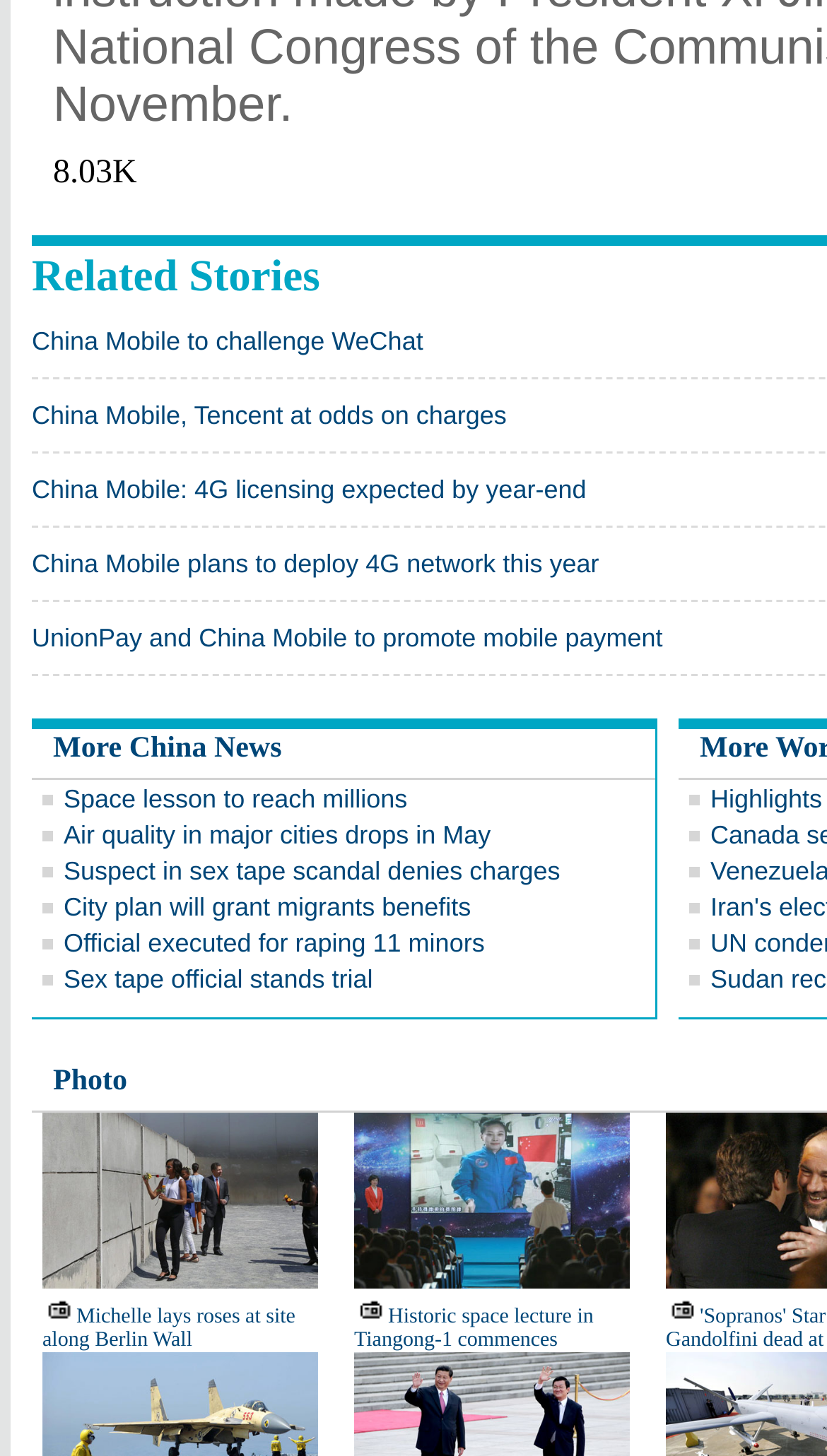Refer to the image and offer a detailed explanation in response to the question: What is the topic of the first link?

The first link is 'China Mobile to challenge WeChat', which implies that the topic of this link is about China Mobile, a Chinese telecommunications company, and its plan to challenge WeChat, a popular Chinese social media platform.